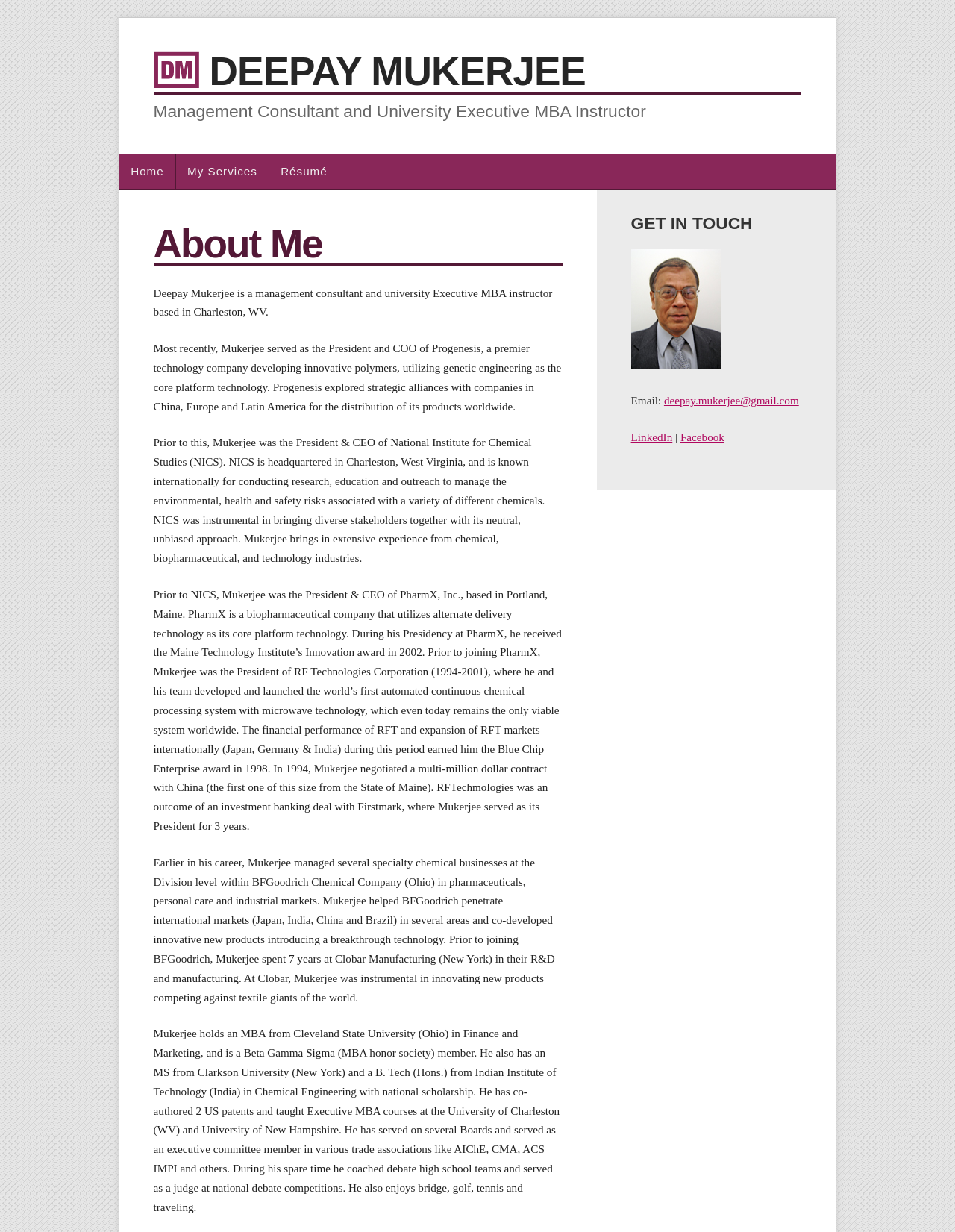Given the element description "Home", identify the bounding box of the corresponding UI element.

[0.125, 0.126, 0.184, 0.153]